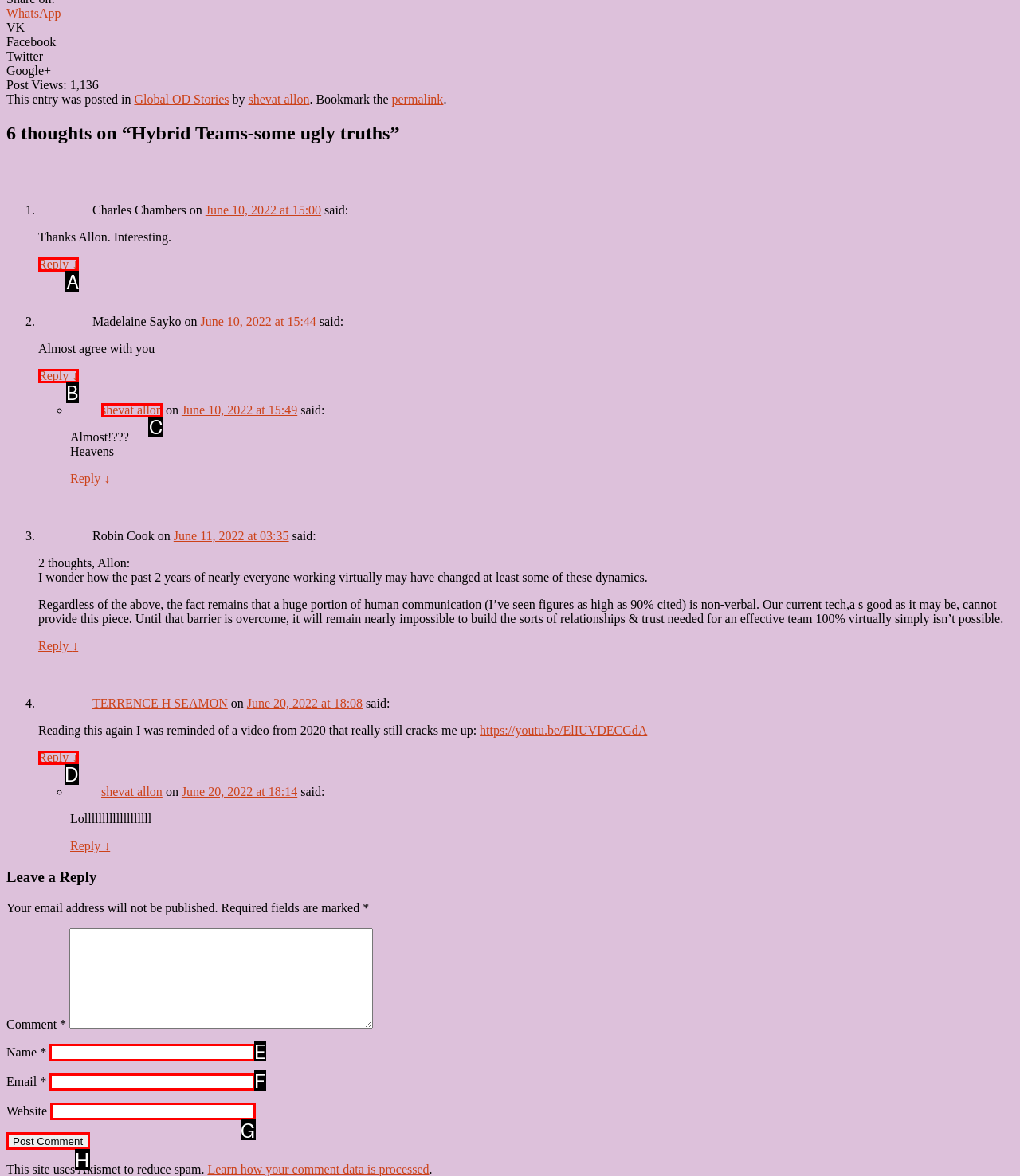Identify the letter of the correct UI element to fulfill the task: Reply to Charles Chambers from the given options in the screenshot.

A